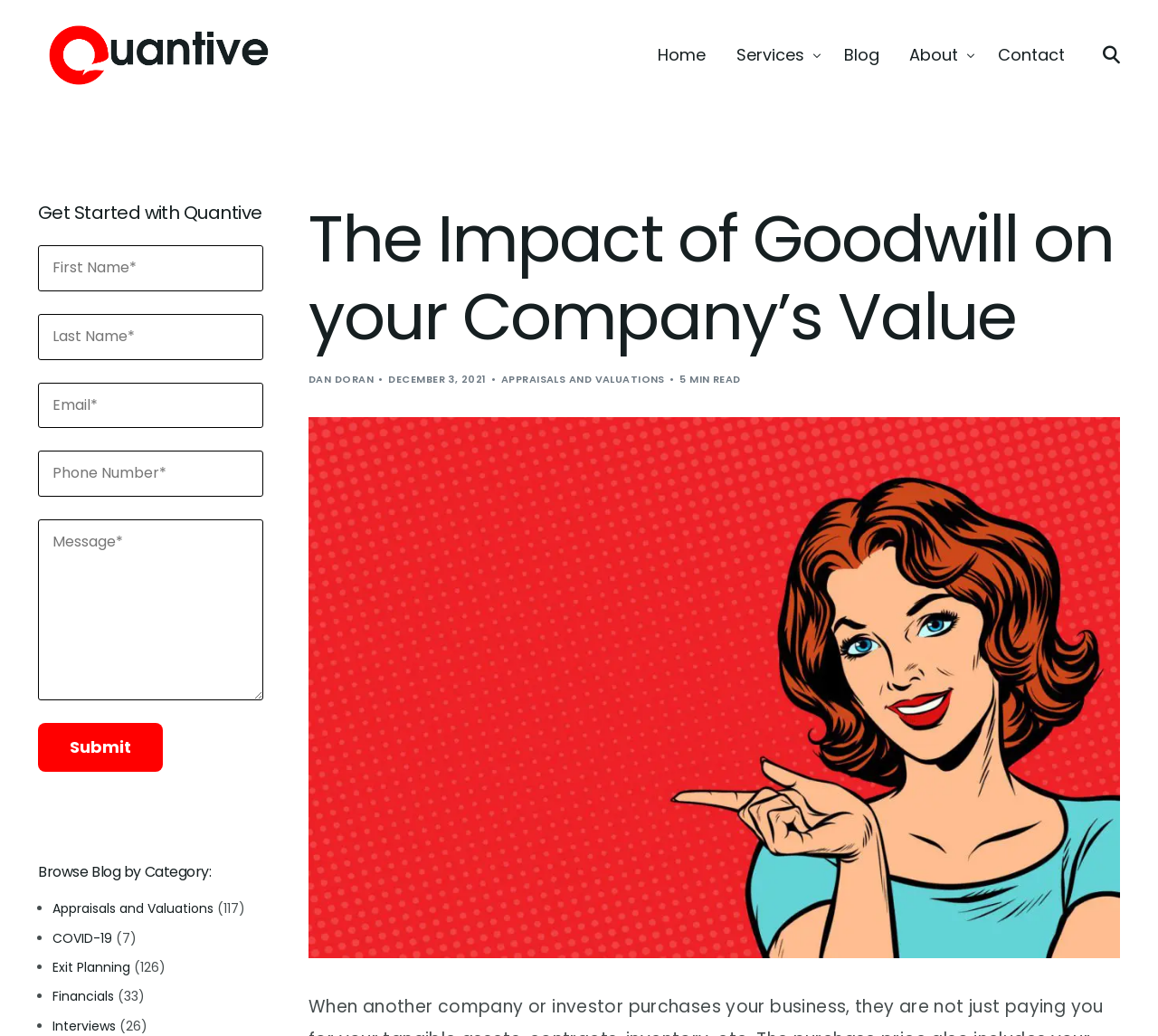Explain in detail what you observe on this webpage.

The webpage is about Quantive, a company that provides M&A advisory, valuation services, and business performance group services. At the top left corner, there is a logo of Quantive, accompanied by a link to the company's homepage. To the right of the logo, there are several links to different sections of the website, including Home, Services, Blog, About, and Contact.

Below the top navigation bar, there is a header section that displays the title of the current page, "The Impact of Goodwill on your Company's Value". The title is followed by the author's name, "DAN DORAN", and the date of publication, "DECEMBER 3, 2021". There is also a link to the category "APPRAISALS AND VALUATIONS" and an indication that the article is a 5-minute read.

On the left side of the page, there is a form to "Get Started with Quantive", which includes fields for first name, last name, email, phone number, and message. Below the form, there is a section that allows users to browse blog posts by category, with links to categories such as "Appraisals and Valuations", "COVID-19", "Exit Planning", "Financials", and "Interviews". Each category is accompanied by the number of posts in that category.

At the top right corner of the page, there is a search toggle button. When clicked, it reveals a search box where users can enter keywords to search for content on the website.